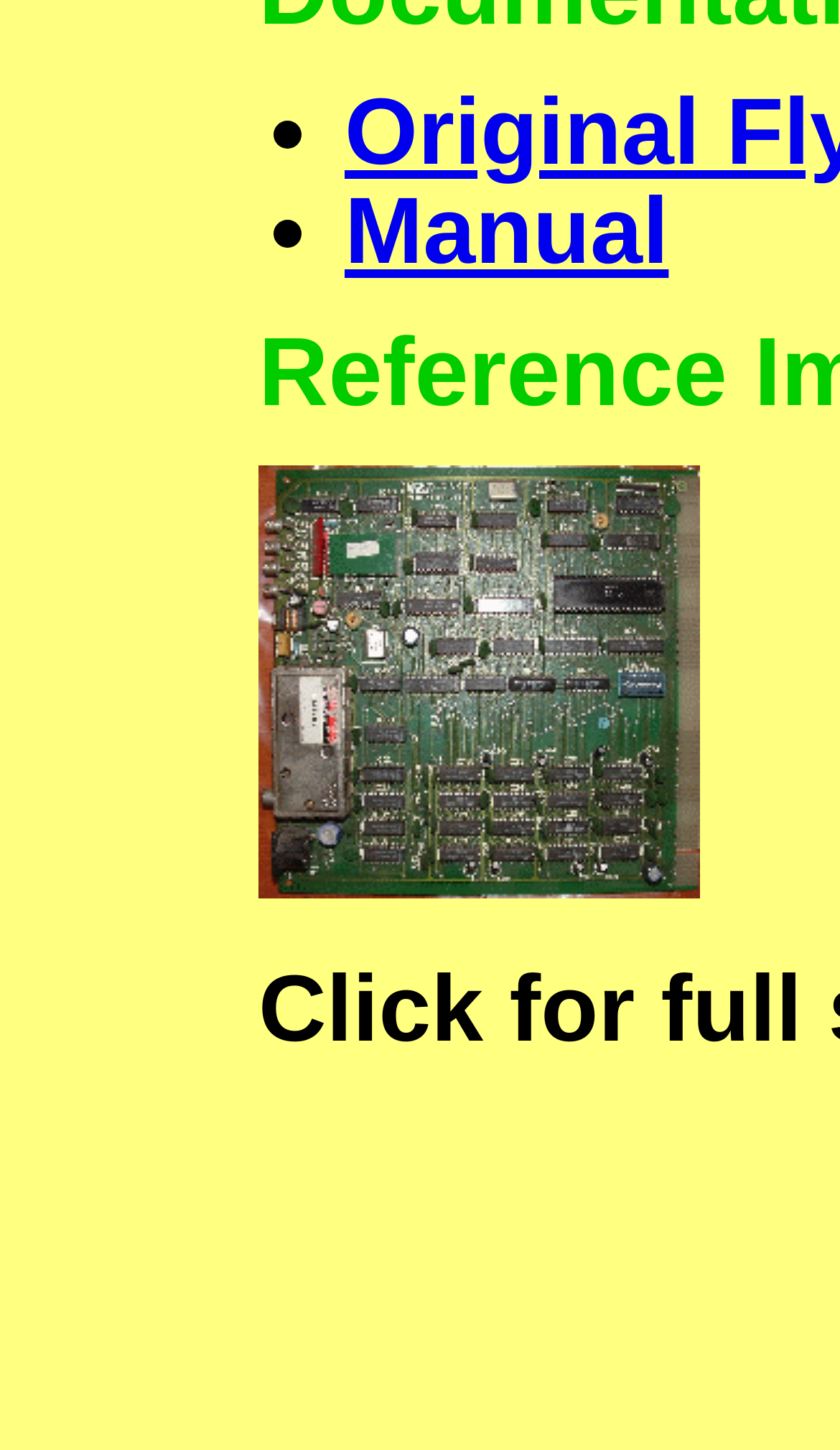Extract the bounding box of the UI element described as: "Manual".

[0.41, 0.123, 0.796, 0.196]